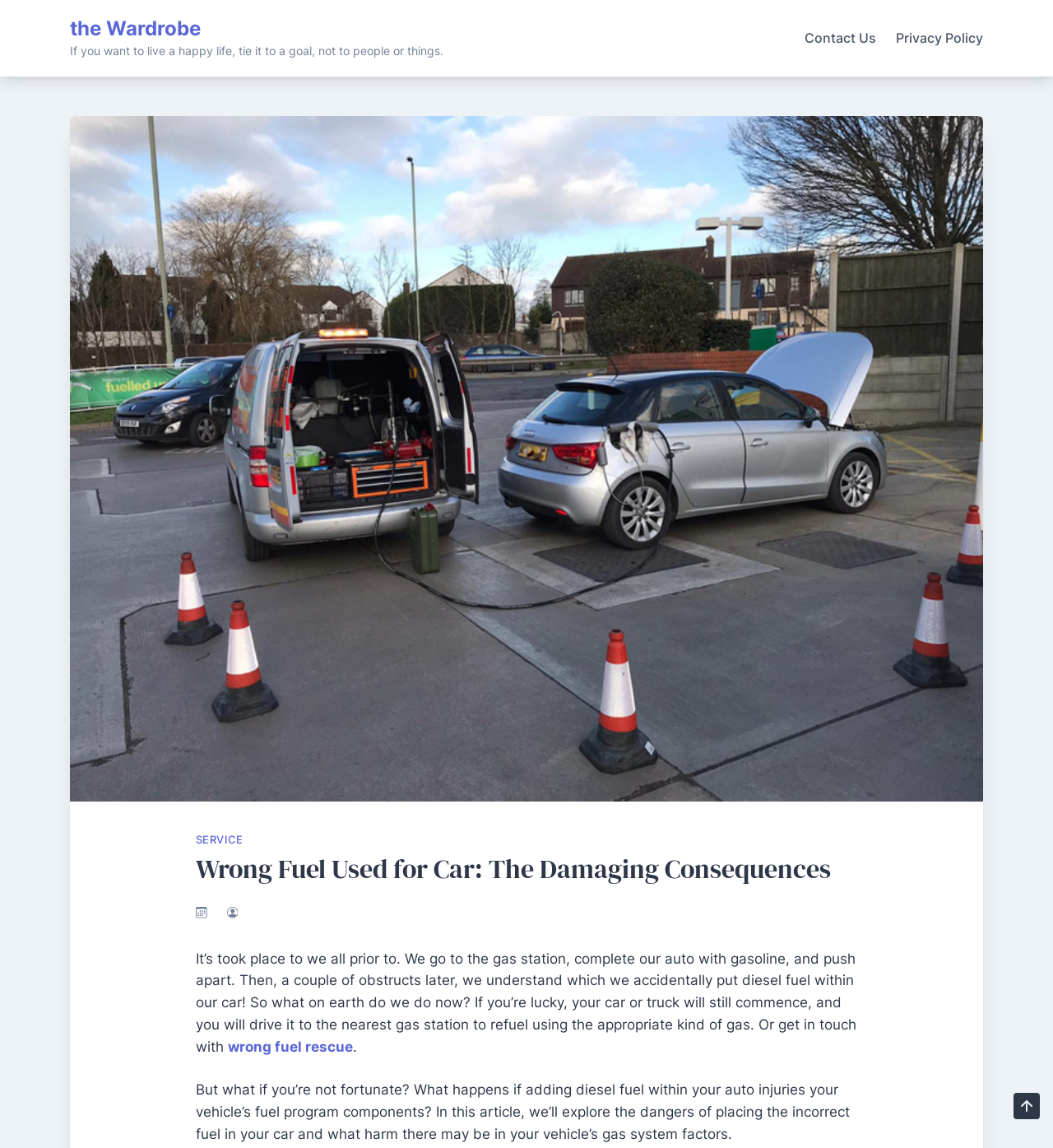Find the bounding box coordinates of the UI element according to this description: "Service".

[0.186, 0.726, 0.231, 0.737]